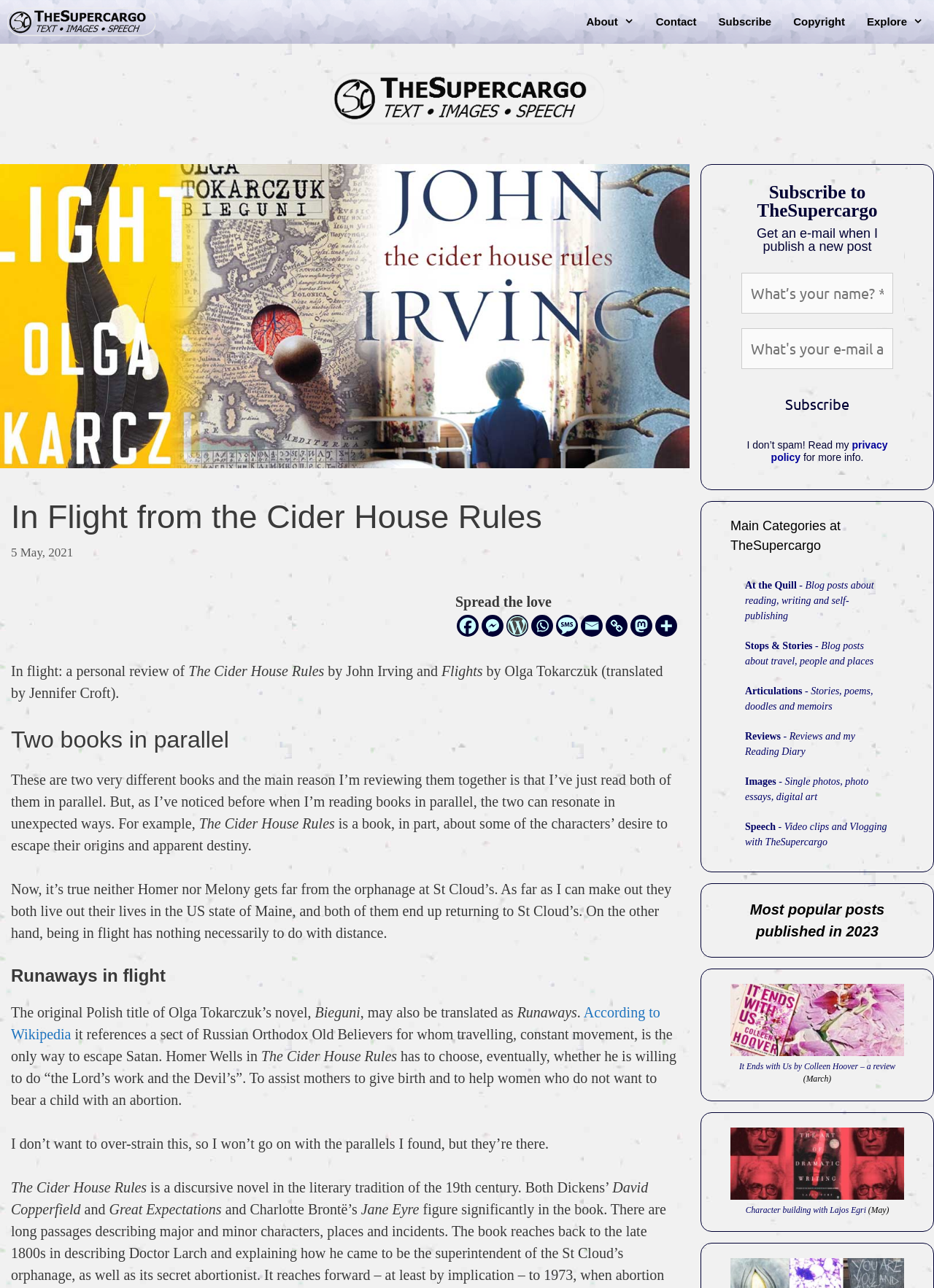Provide the bounding box coordinates of the section that needs to be clicked to accomplish the following instruction: "Click the Subscribe button."

[0.794, 0.298, 0.956, 0.33]